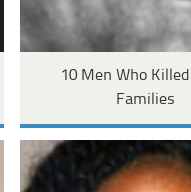Give a thorough description of the image, including any visible elements and their relationships.

The image is related to the article titled "10 Men Who Killed Their Families" and serves as a visual representation for the topic. It likely features a somber or thought-provoking illustration that aligns with the serious nature of the subject matter, which delves into the chilling accounts of men who committed familial homicides. This piece is part of a collection that explores grim historical and contemporary narratives, inviting readers to learn more about these tragic stories. The overall design emphasizes the haunting nature of the content, drawing attention to the gravity of the subject while encouraging further exploration of the linked articles.